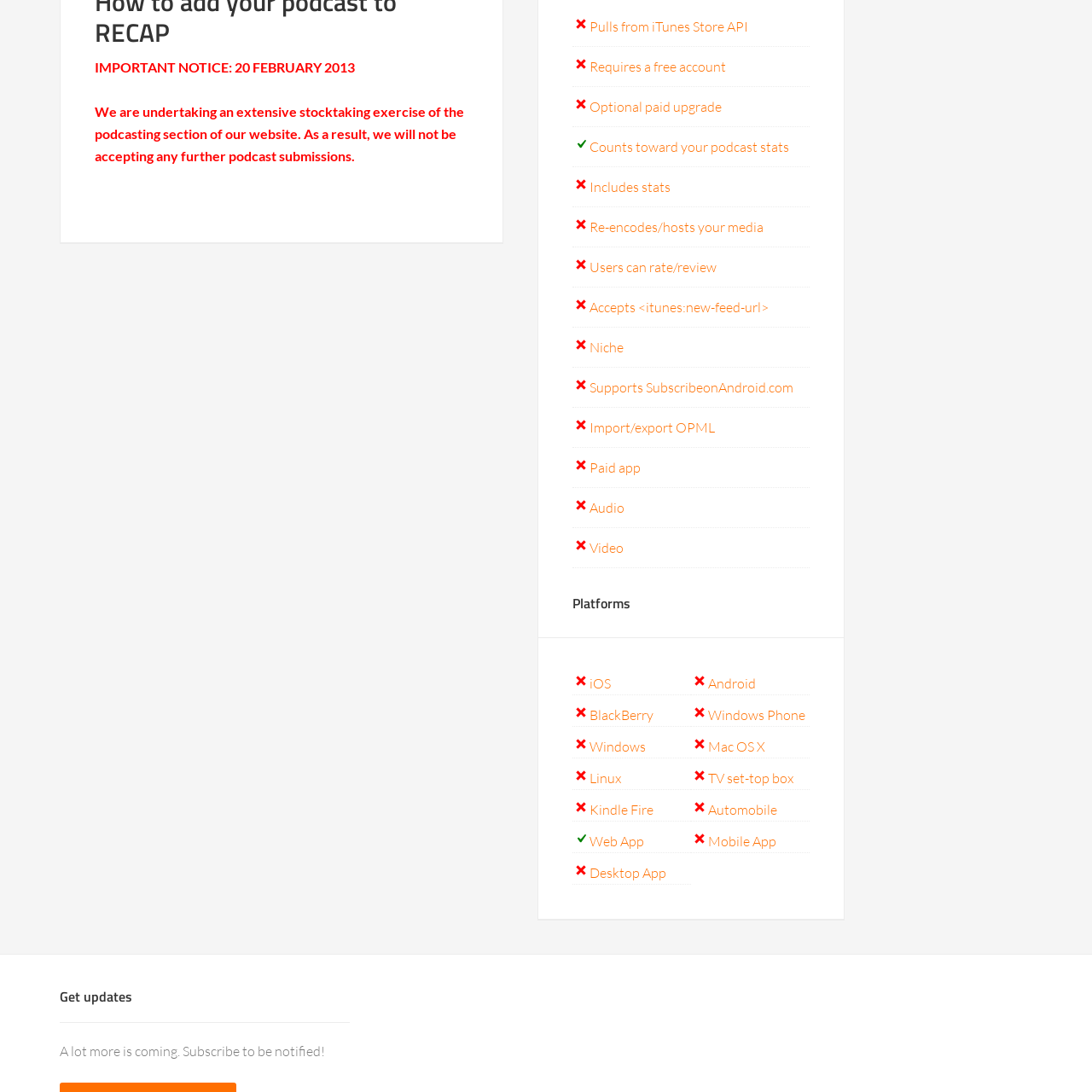Find the bounding box coordinates for the HTML element specified by: "Kindle Fire".

[0.54, 0.734, 0.598, 0.749]